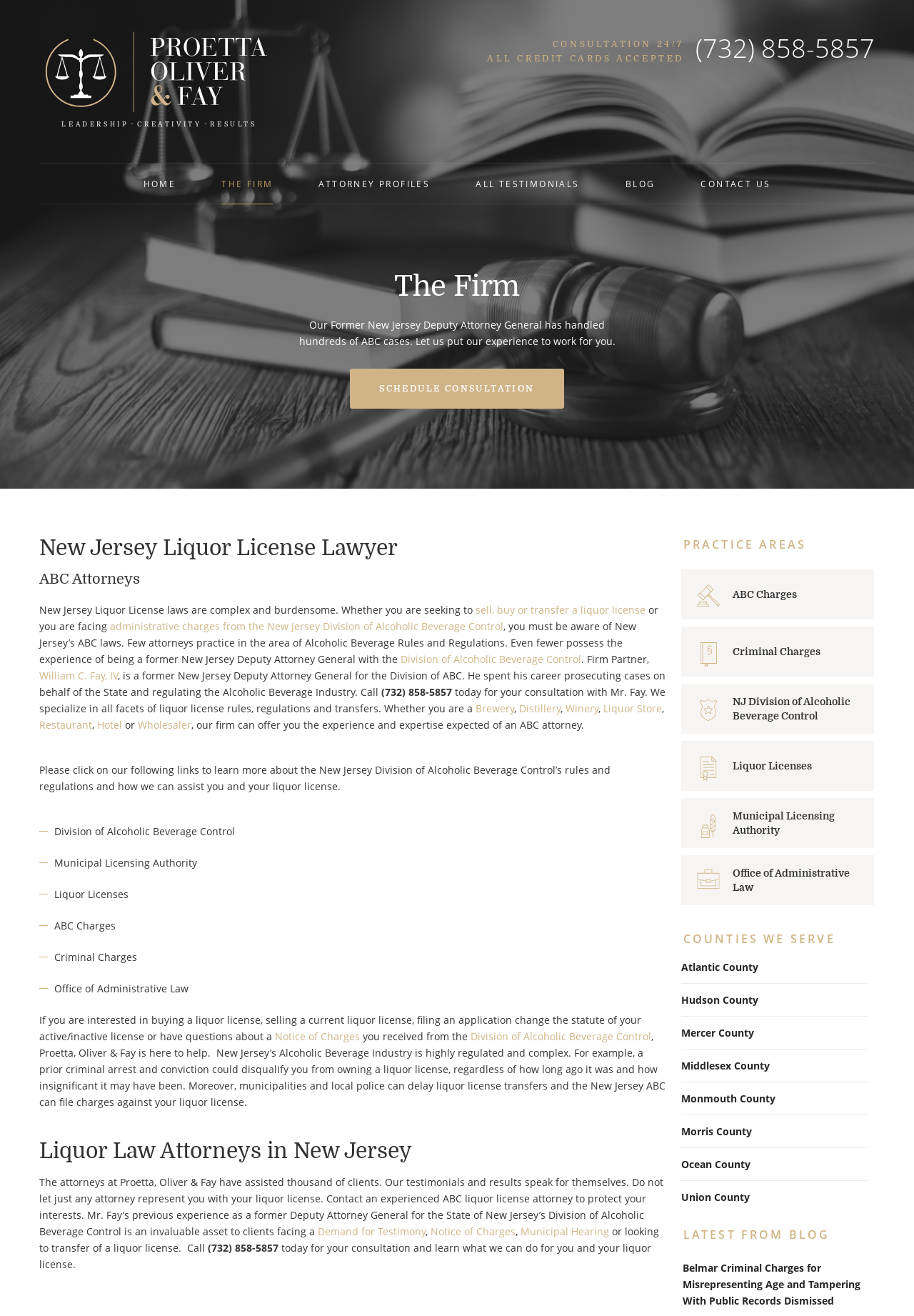Analyze the image and provide a detailed answer to the question: What are the practice areas of the law firm?

I found this information by looking at the bottom of the webpage, where the practice areas are listed, including ABC Charges, Criminal Charges, NJ Division of Alcoholic Beverage Control, Liquor Licenses, Municipal Licensing Authority, and Office of Administrative Law.